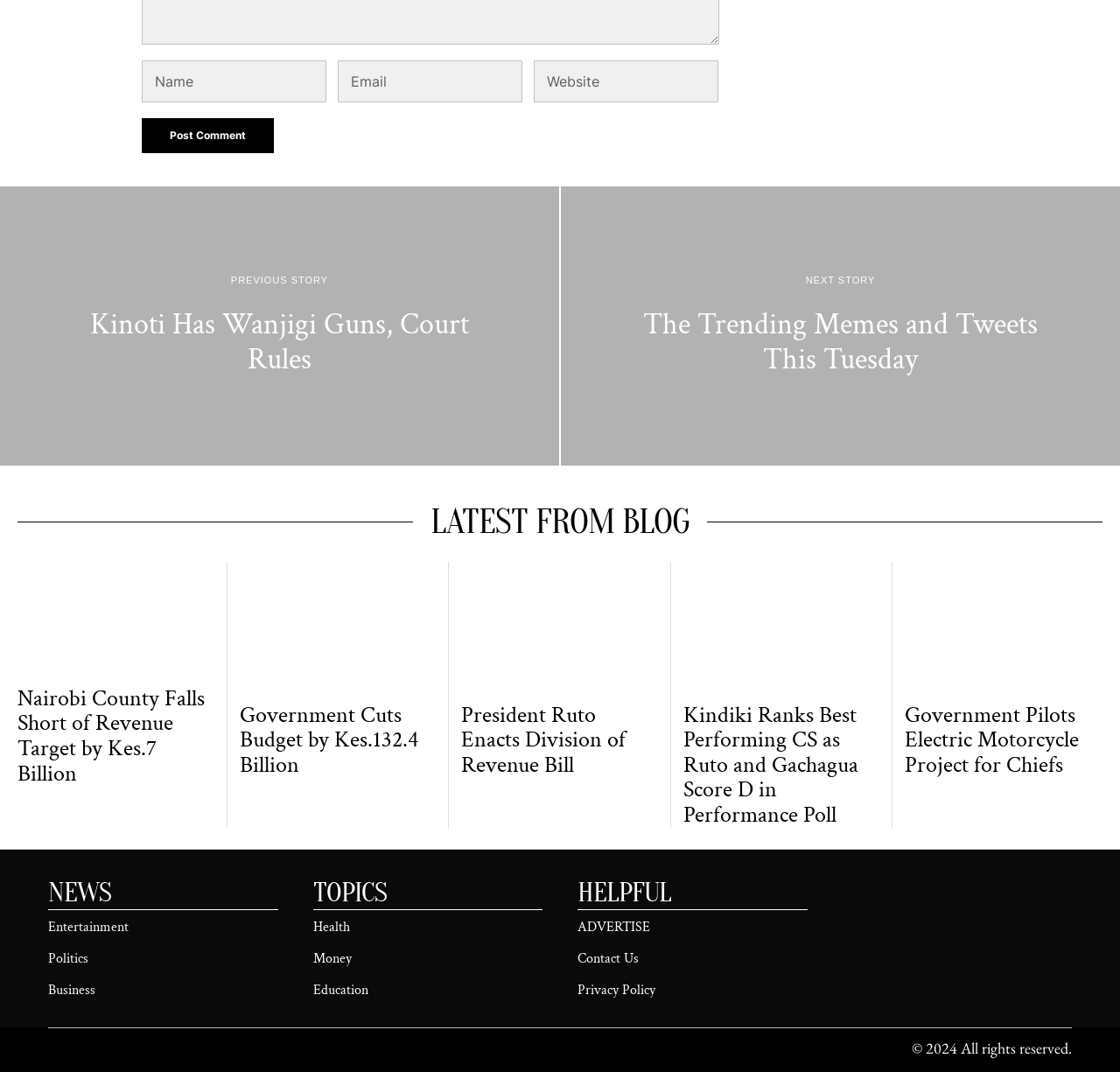What is the title of the first article?
Using the image provided, answer with just one word or phrase.

Kinoti Has Wanjigi Guns, Court Rules